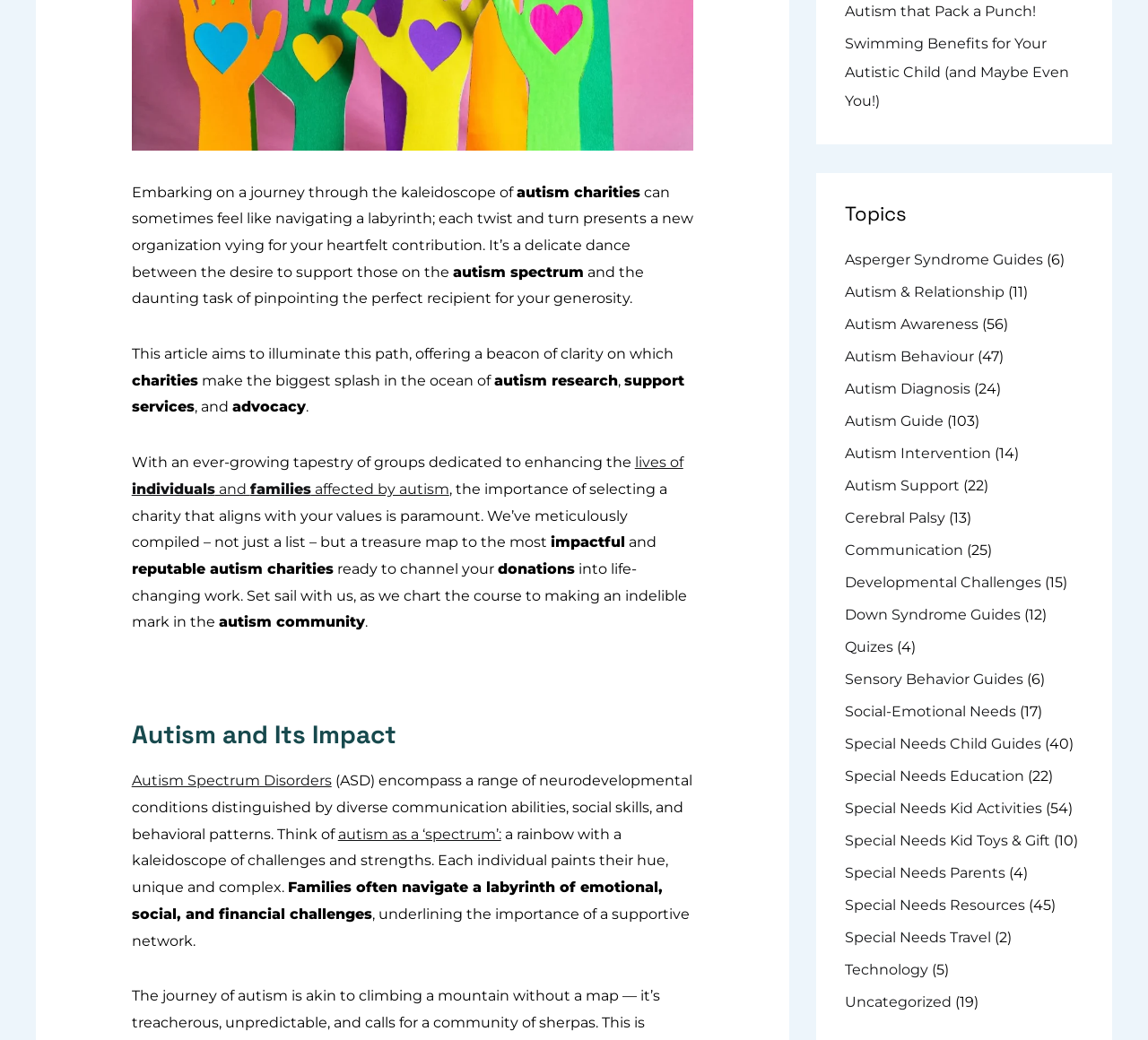Specify the bounding box coordinates (top-left x, top-left y, bottom-right x, bottom-right y) of the UI element in the screenshot that matches this description: Autism Behaviour

[0.736, 0.335, 0.848, 0.351]